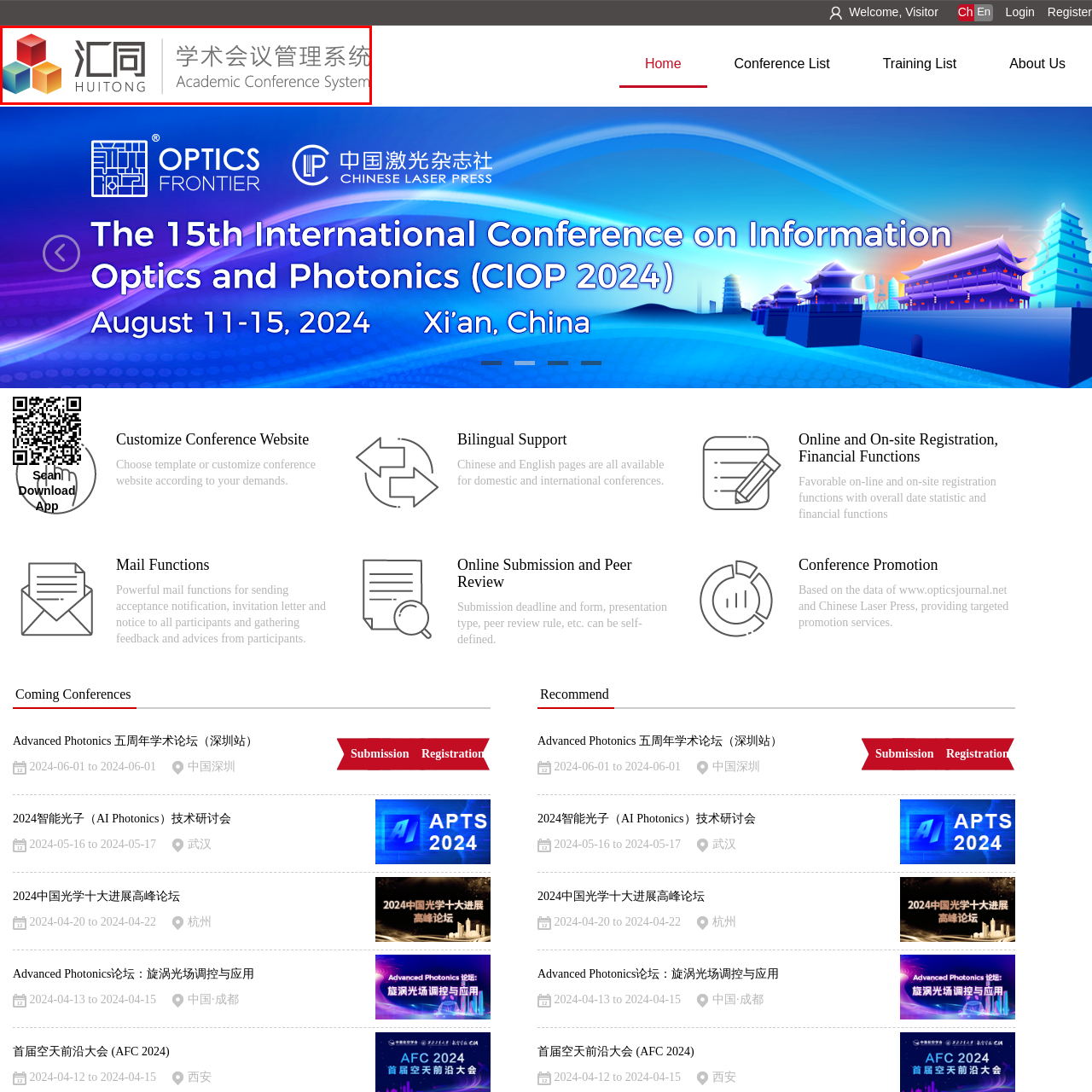Focus on the section marked by the red bounding box and reply with a single word or phrase: What do the stylized, colorful blocks on the left side of the logo represent?

Innovation and collaboration